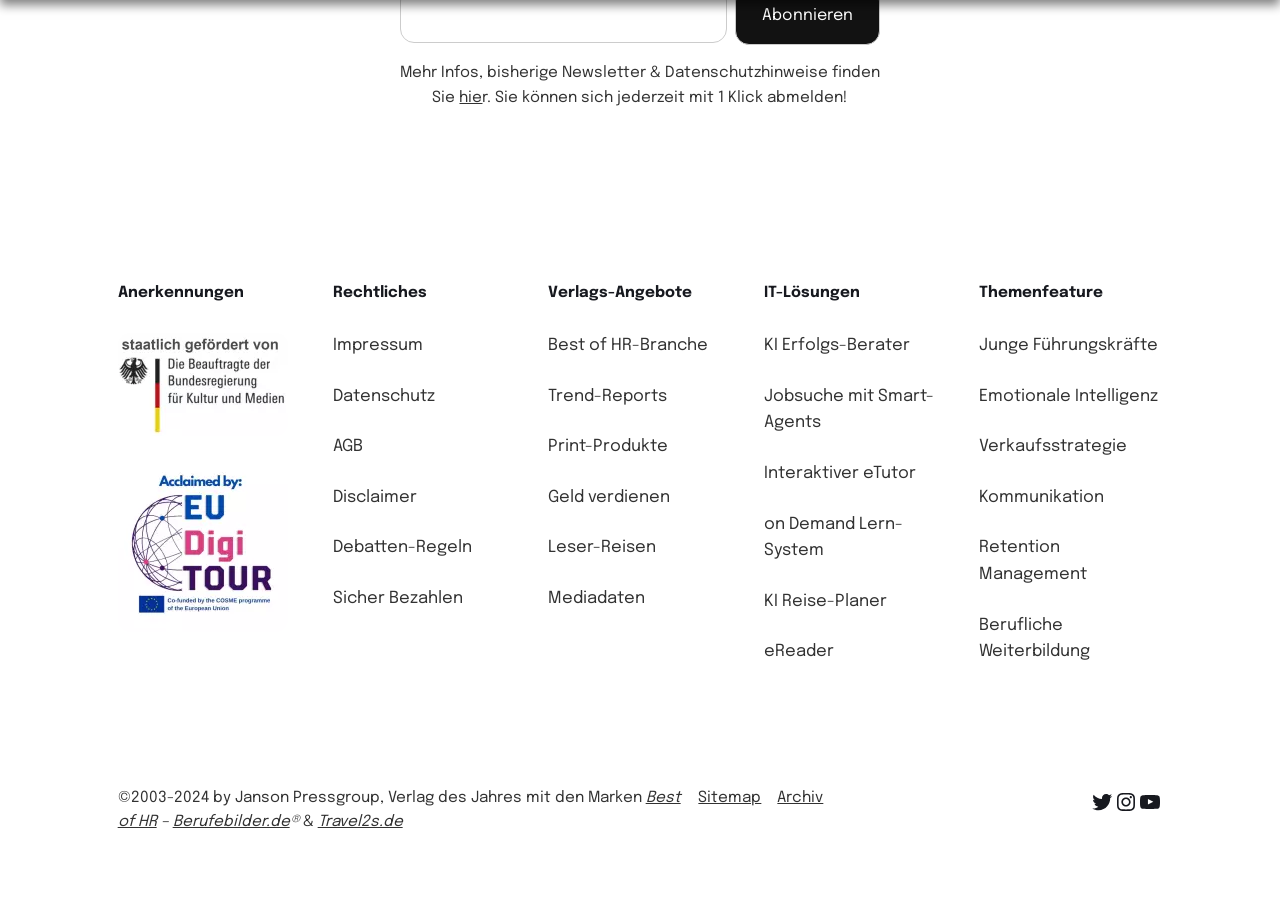Locate the bounding box coordinates of the element that needs to be clicked to carry out the instruction: "Follow on Twitter". The coordinates should be given as four float numbers ranging from 0 to 1, i.e., [left, top, right, bottom].

[0.852, 0.857, 0.871, 0.883]